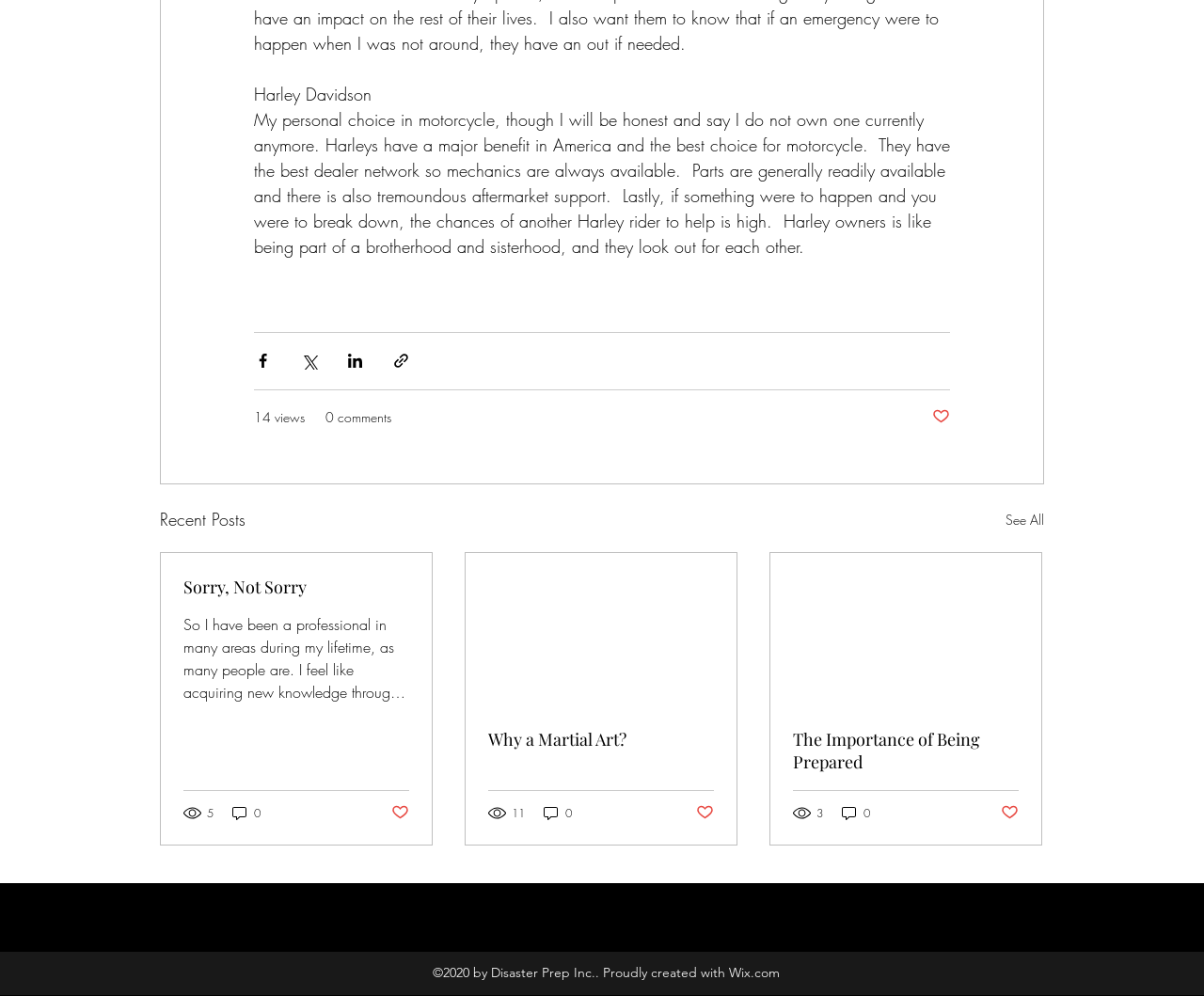Please identify the bounding box coordinates of where to click in order to follow the instruction: "Read the post 'Sorry, Not Sorry'".

[0.152, 0.578, 0.34, 0.6]